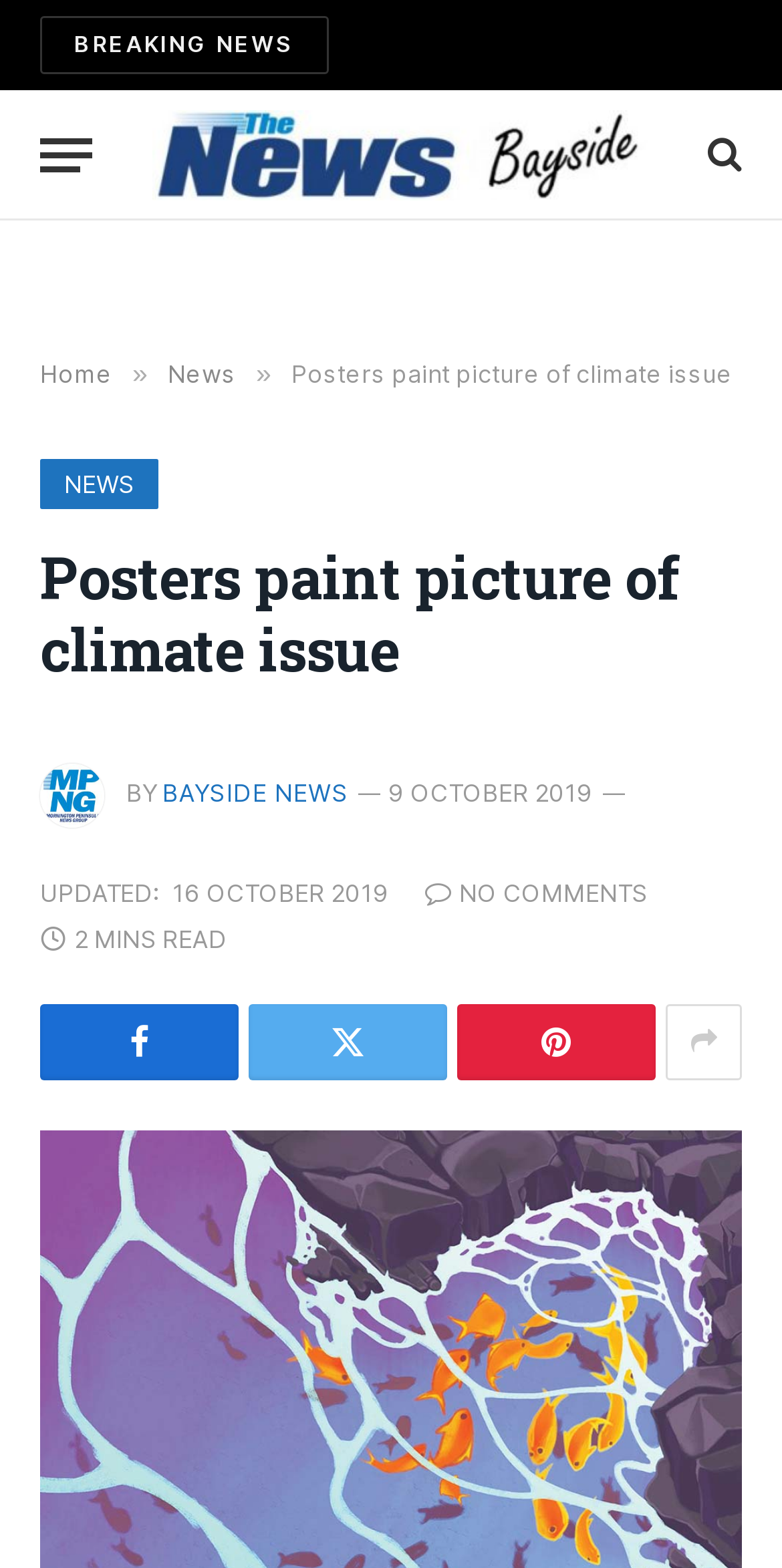Please identify the bounding box coordinates of the element's region that needs to be clicked to fulfill the following instruction: "Read NEWS". The bounding box coordinates should consist of four float numbers between 0 and 1, i.e., [left, top, right, bottom].

[0.051, 0.293, 0.203, 0.325]